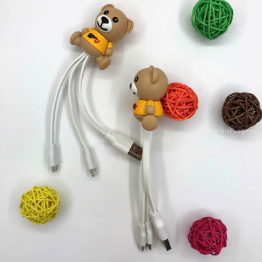What is the purpose of this charging cable besides being practical?
Answer the question based on the image using a single word or a brief phrase.

promotional item